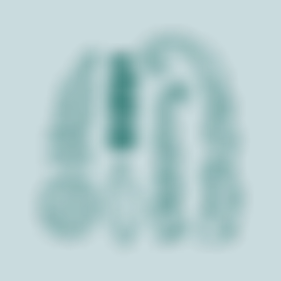Provide a comprehensive description of the image.

This image features a stylish and artistic illustration characterized by fluid, intertwining shapes in a soothing teal color against a light background. The design appears to blend organic and abstract elements, potentially suggesting themes of nature, elegance, and creativity. It may serve as a decorative graphic for a brand or product range, possibly enhancing the visual appeal of a webpage dedicated to jewelry or artisanal crafts. The overall aesthetic evokes a sense of modern artistry, making it suitable for a diverse audience interested in contemporary design and fashion.